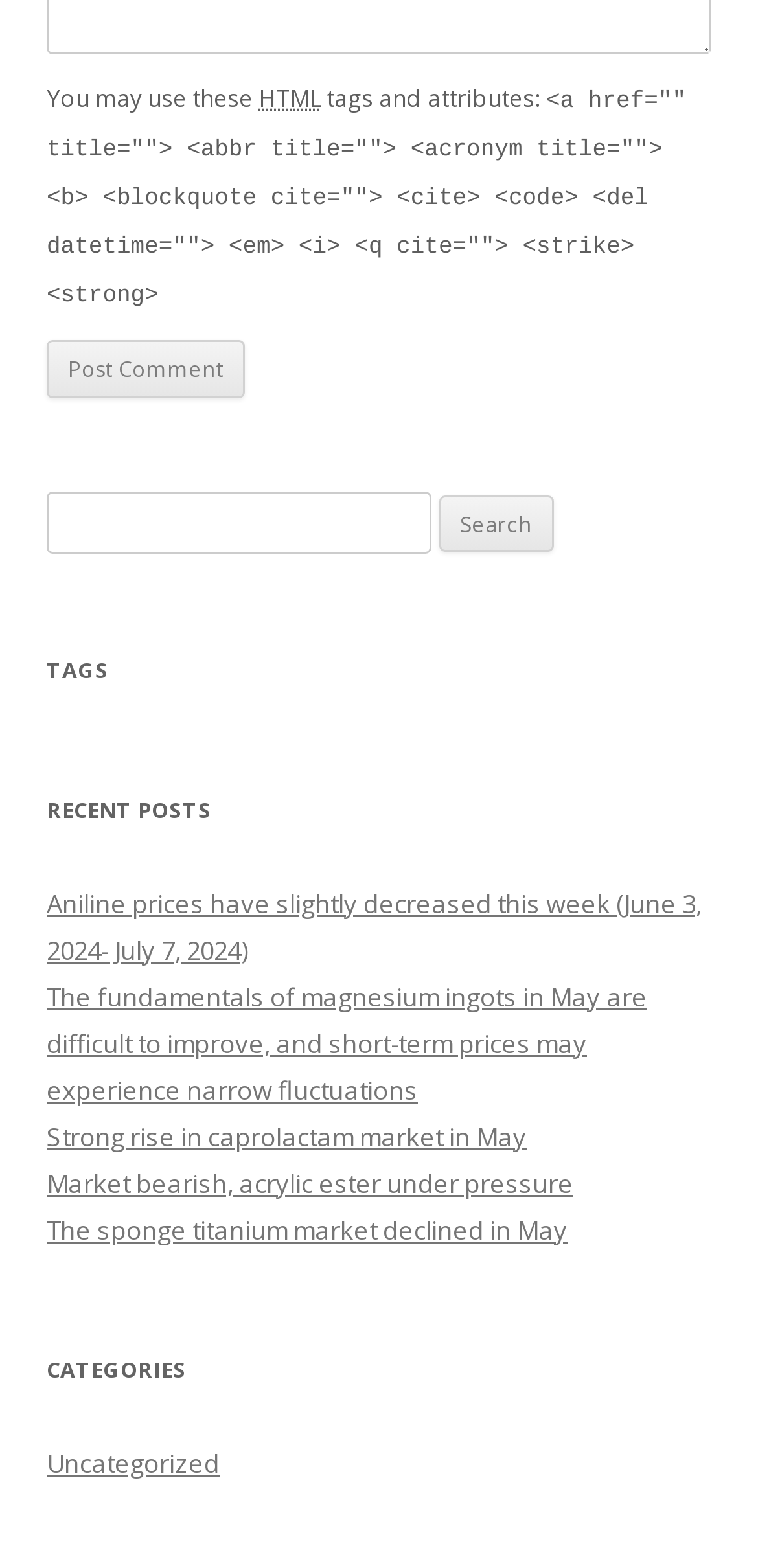Provide a brief response to the question using a single word or phrase: 
What is the purpose of the button 'Post Comment'?

To post a comment